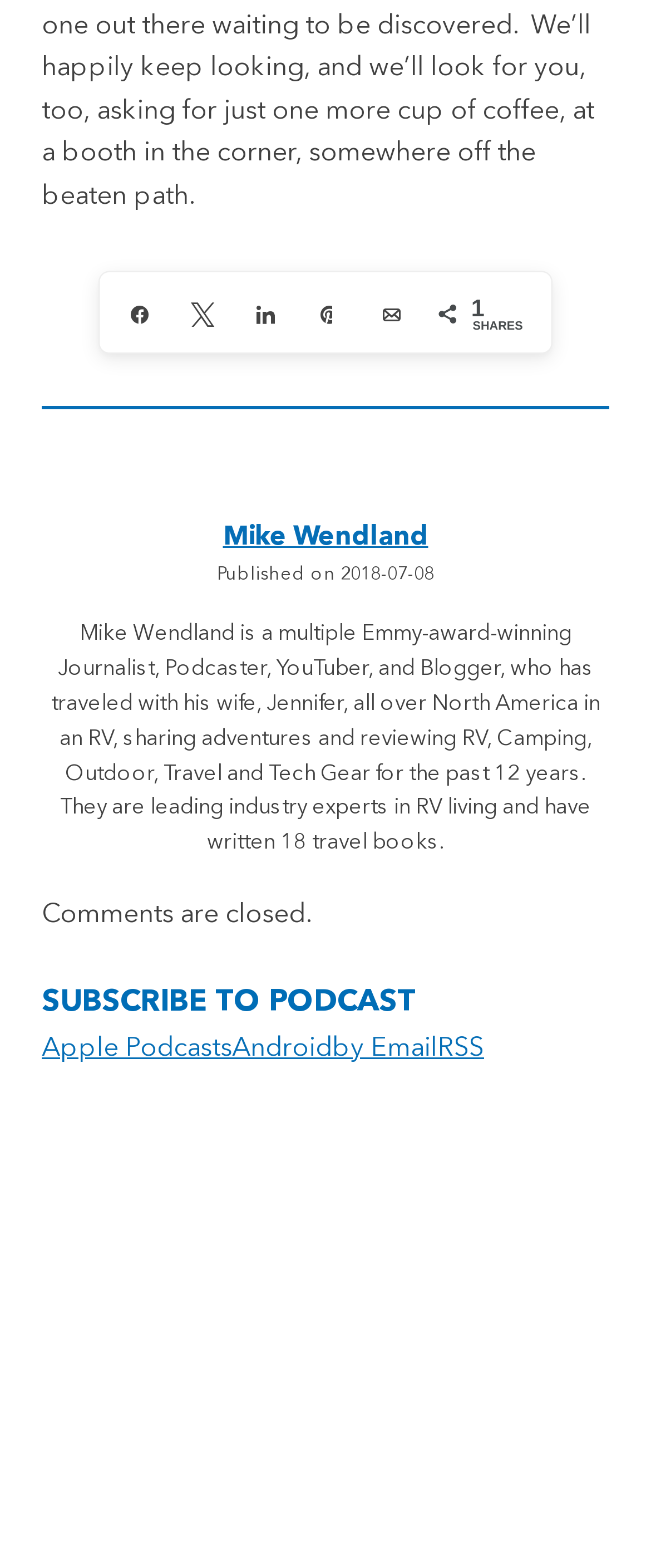Pinpoint the bounding box coordinates of the clickable area necessary to execute the following instruction: "Share on Twitter". The coordinates should be given as four float numbers between 0 and 1, namely [left, top, right, bottom].

[0.25, 0.174, 0.347, 0.226]